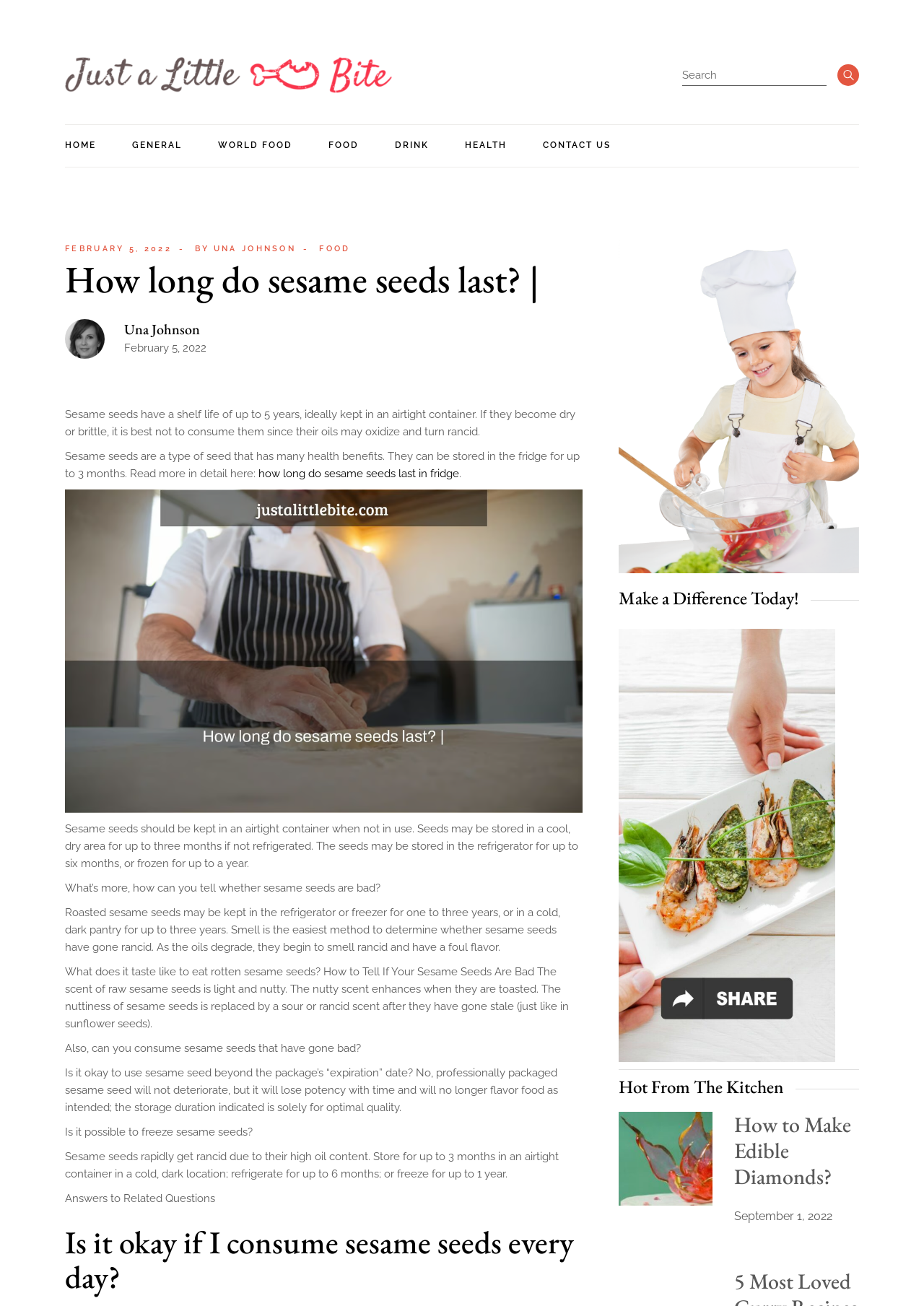Identify the bounding box coordinates of the section to be clicked to complete the task described by the following instruction: "Read the article about How to Make Edible Diamonds". The coordinates should be four float numbers between 0 and 1, formatted as [left, top, right, bottom].

[0.794, 0.85, 0.921, 0.911]